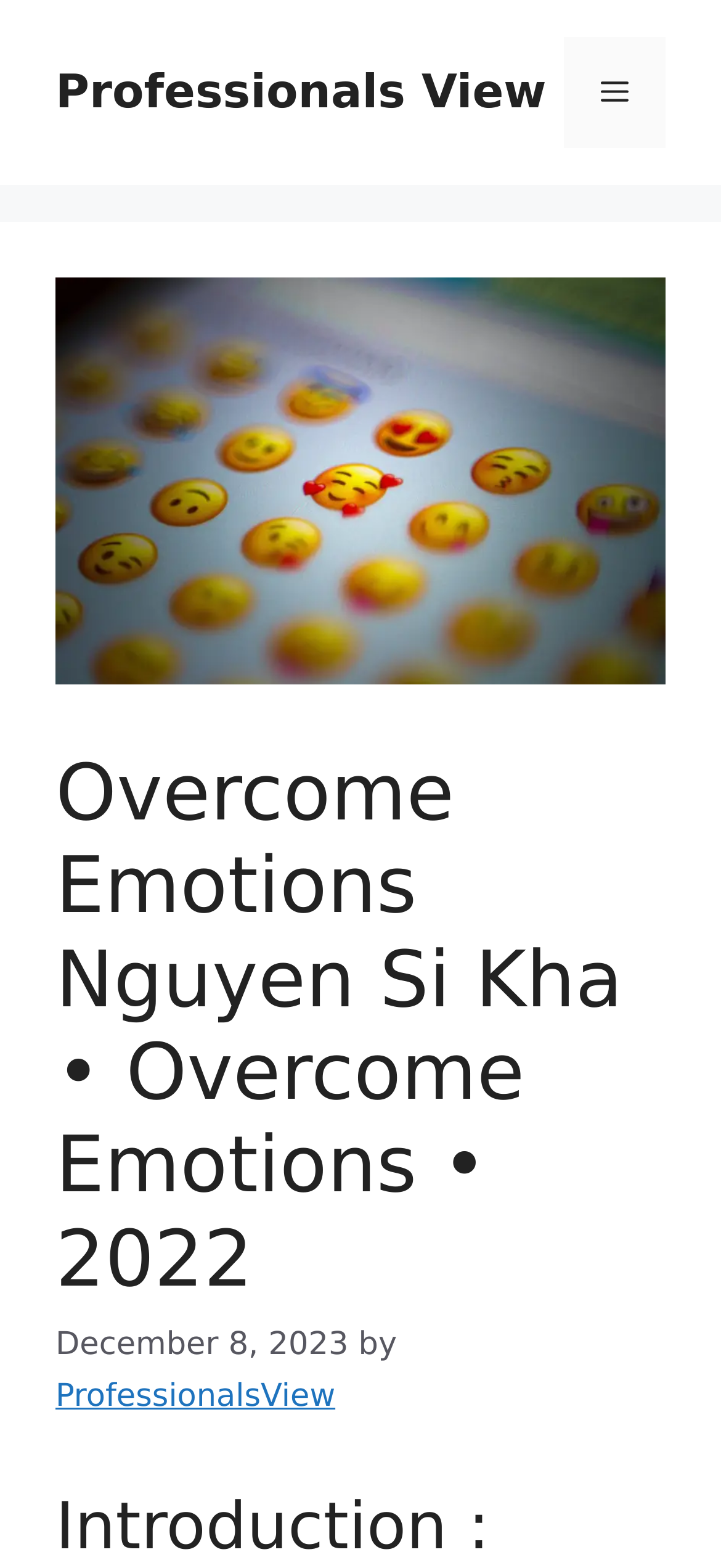What is the link text next to the 'by' text?
Examine the image and give a concise answer in one word or a short phrase.

ProfessionalsView